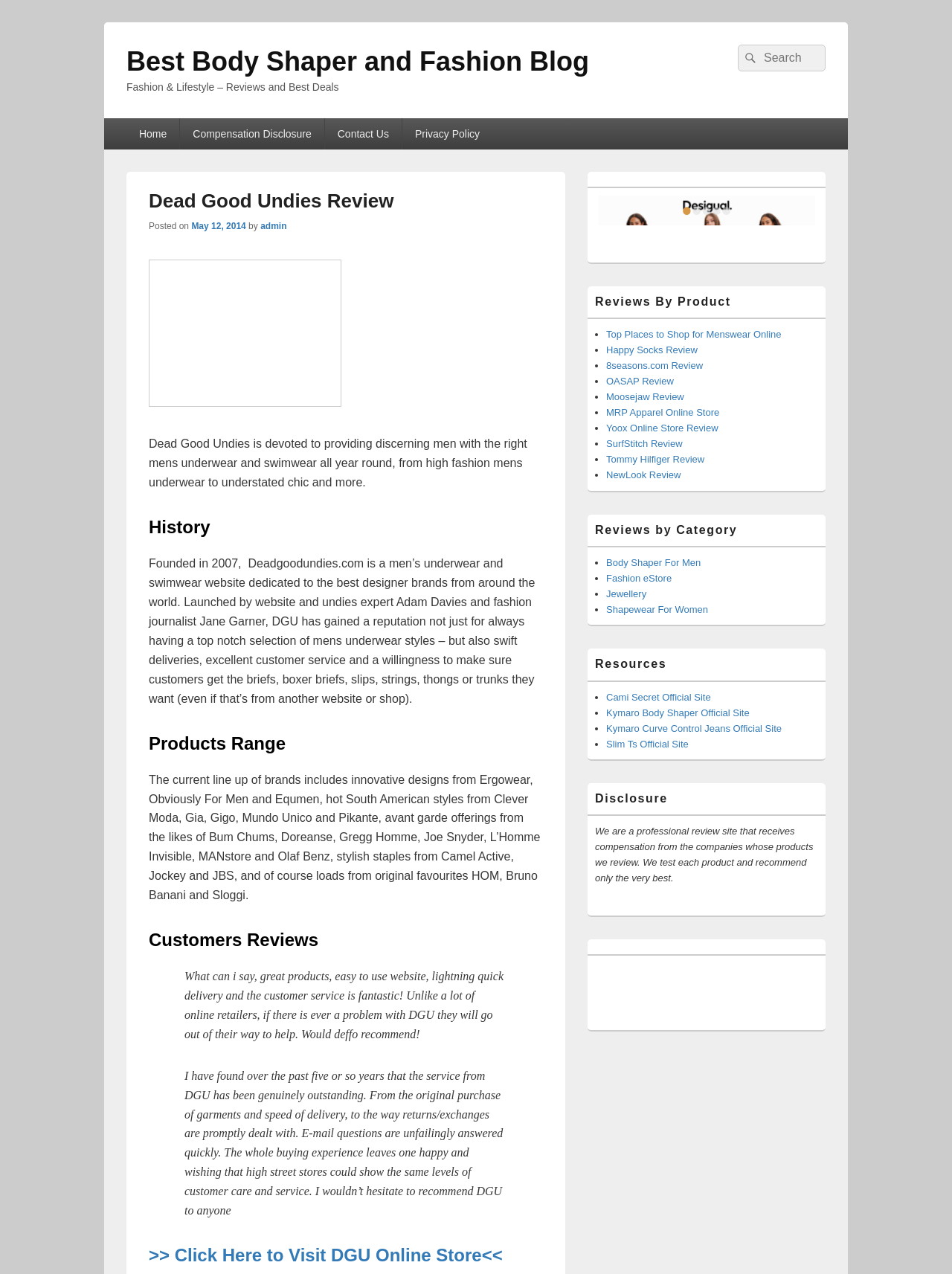Based on the image, provide a detailed response to the question:
What is the customer service like on the website reviewed in this article?

The customer service on the website reviewed in this article is excellent. This information can be obtained from the customer reviews provided in the article, which praise the website's customer service, stating that it is 'fantastic' and that the website goes 'out of their way to help'.